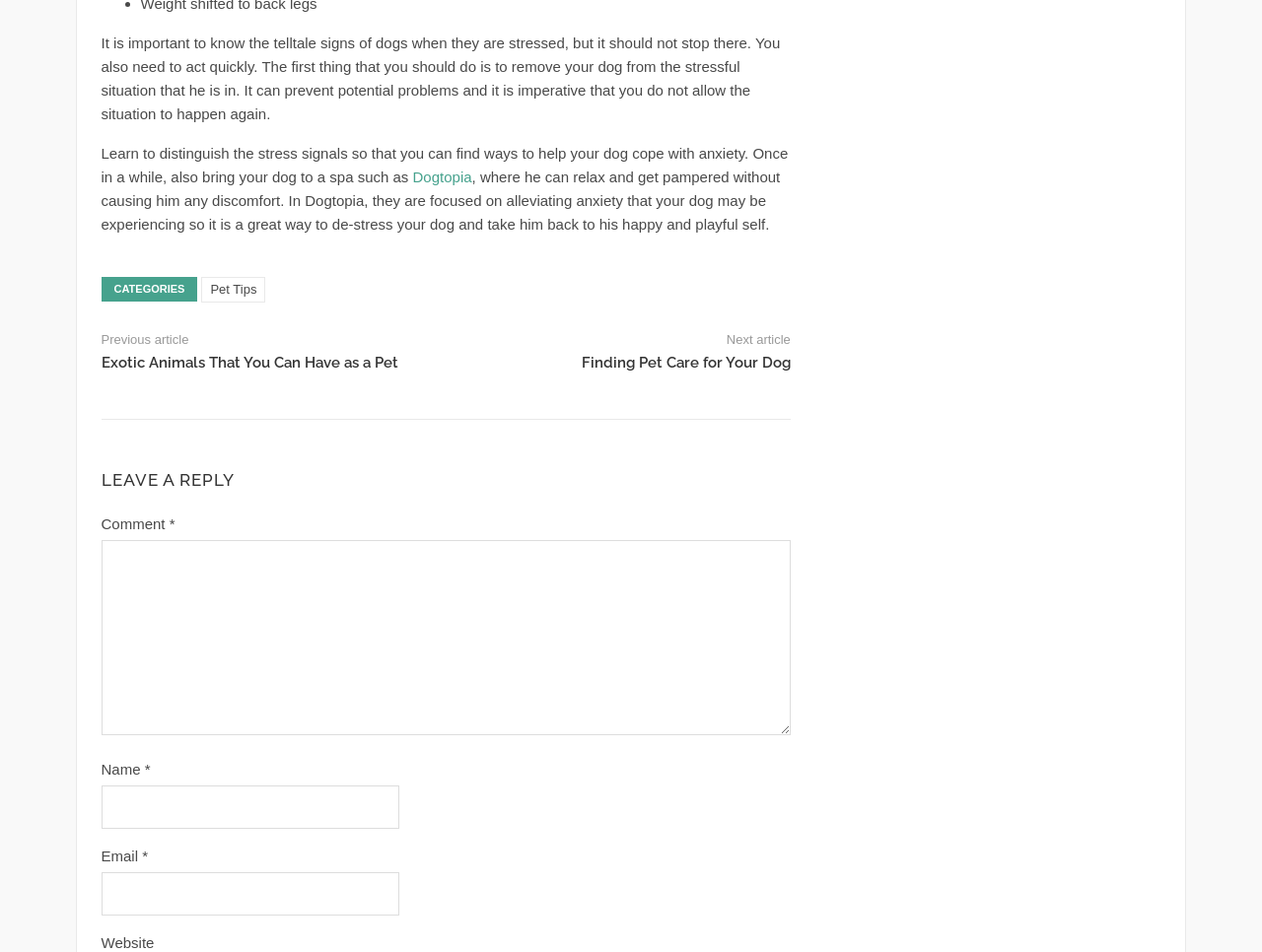How many categories are listed in the footer?
Provide a one-word or short-phrase answer based on the image.

One